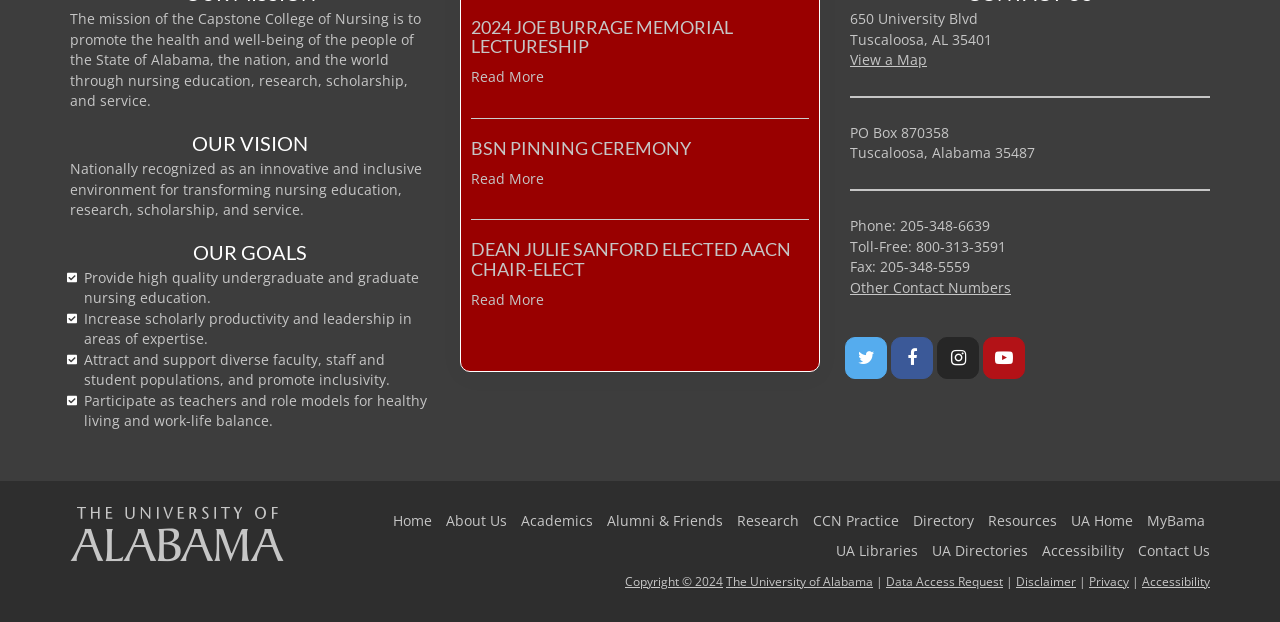What is the vision of the Capstone College of Nursing?
Answer the question with detailed information derived from the image.

The vision of the Capstone College of Nursing is to be nationally recognized as an innovative and inclusive environment for transforming nursing education, research, scholarship, and service, as stated in the StaticText element with ID 99.